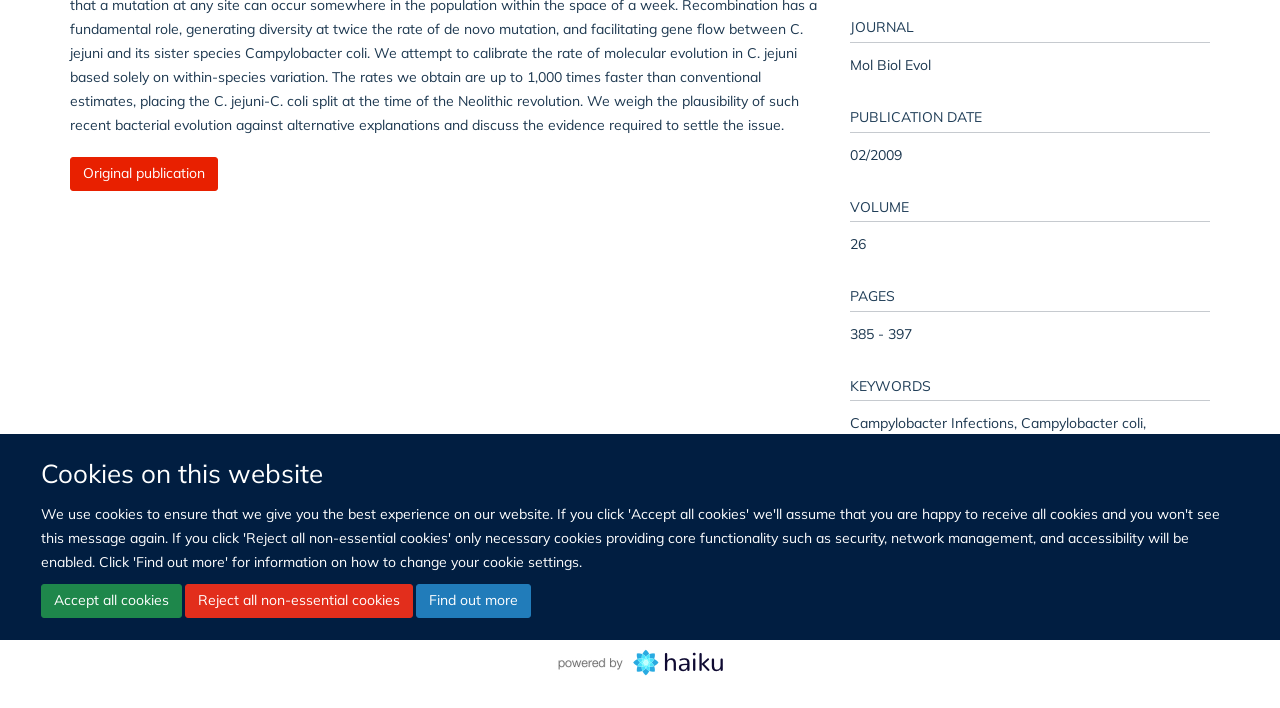For the given element description Reject all non-essential cookies, determine the bounding box coordinates of the UI element. The coordinates should follow the format (top-left x, top-left y, bottom-right x, bottom-right y) and be within the range of 0 to 1.

[0.145, 0.825, 0.323, 0.873]